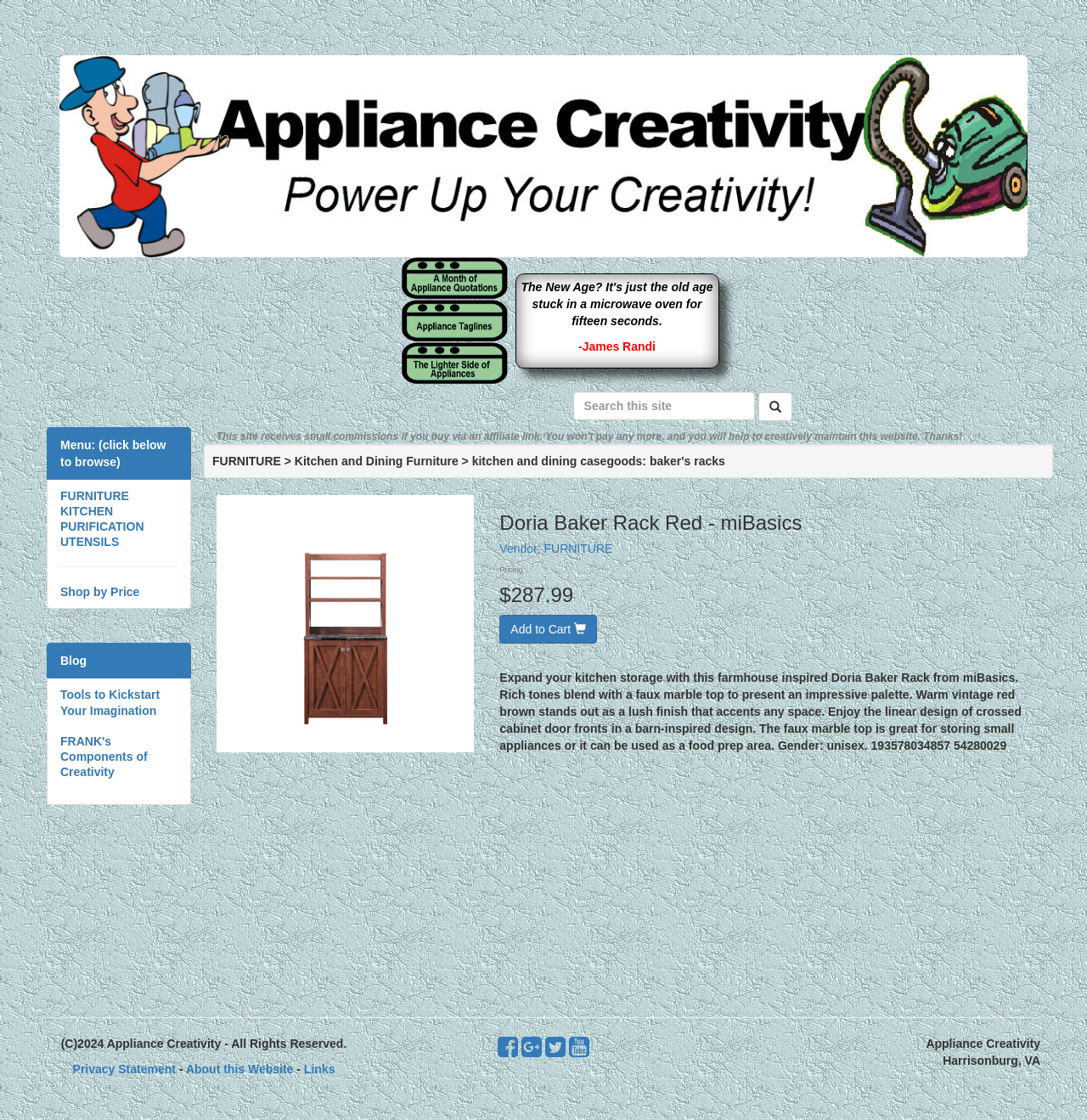Please determine the bounding box coordinates, formatted as (top-left x, top-left y, bottom-right x, bottom-right y), with all values as floating point numbers between 0 and 1. Identify the bounding box of the region described as: FURNITURE

[0.055, 0.436, 0.119, 0.448]